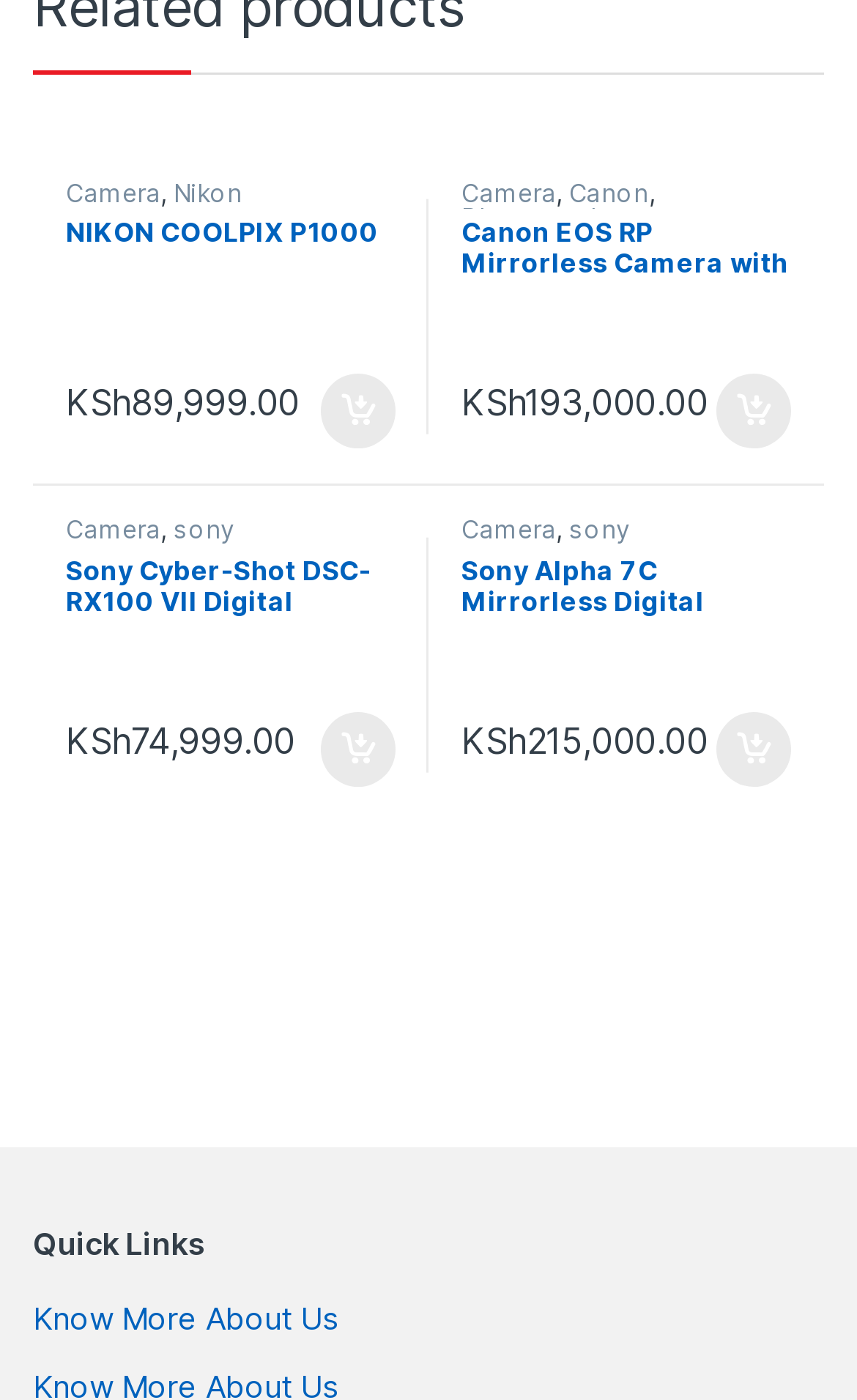Could you highlight the region that needs to be clicked to execute the instruction: "View Sony Cyber-Shot DSC-RX100 VII Digital Camera"?

[0.077, 0.397, 0.462, 0.492]